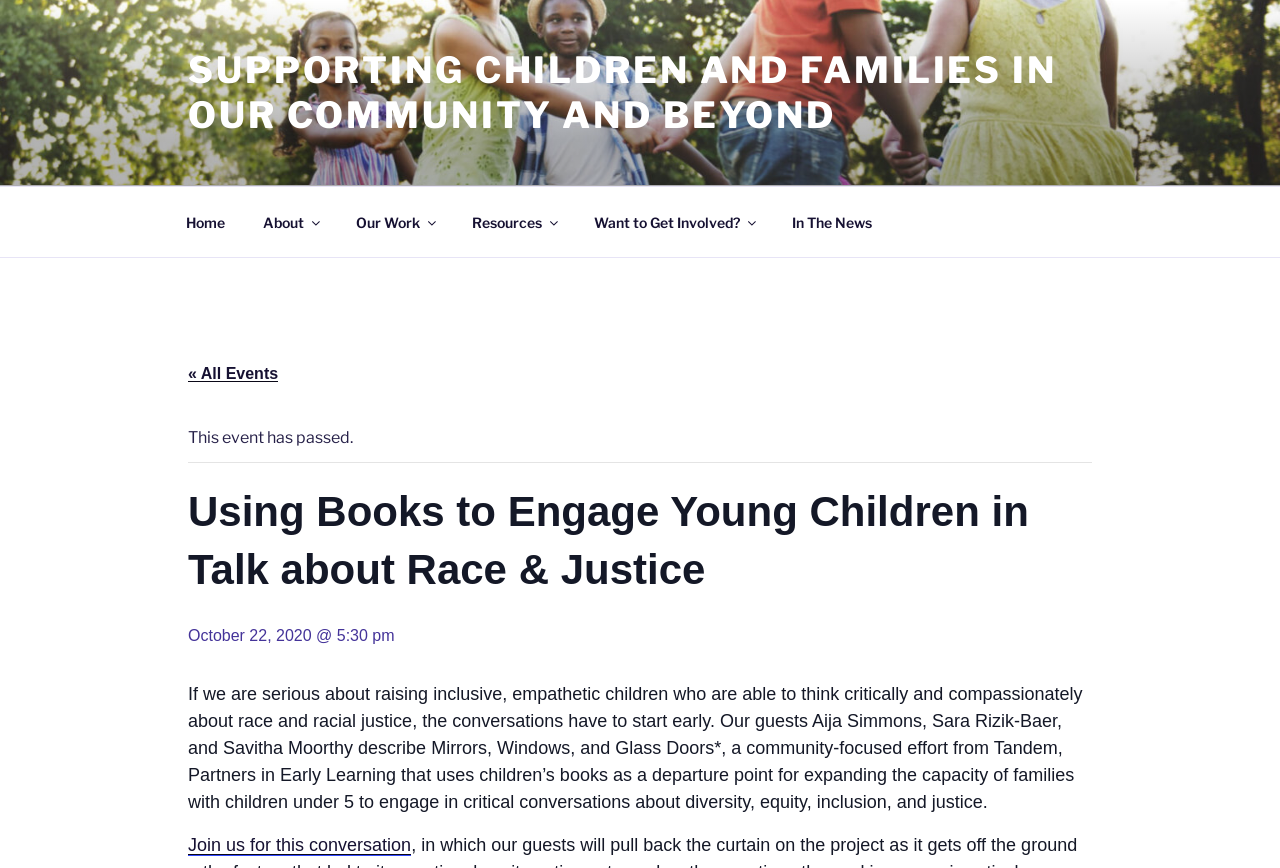Locate the bounding box coordinates of the UI element described by: "In The News". Provide the coordinates as four float numbers between 0 and 1, formatted as [left, top, right, bottom].

[0.605, 0.228, 0.695, 0.284]